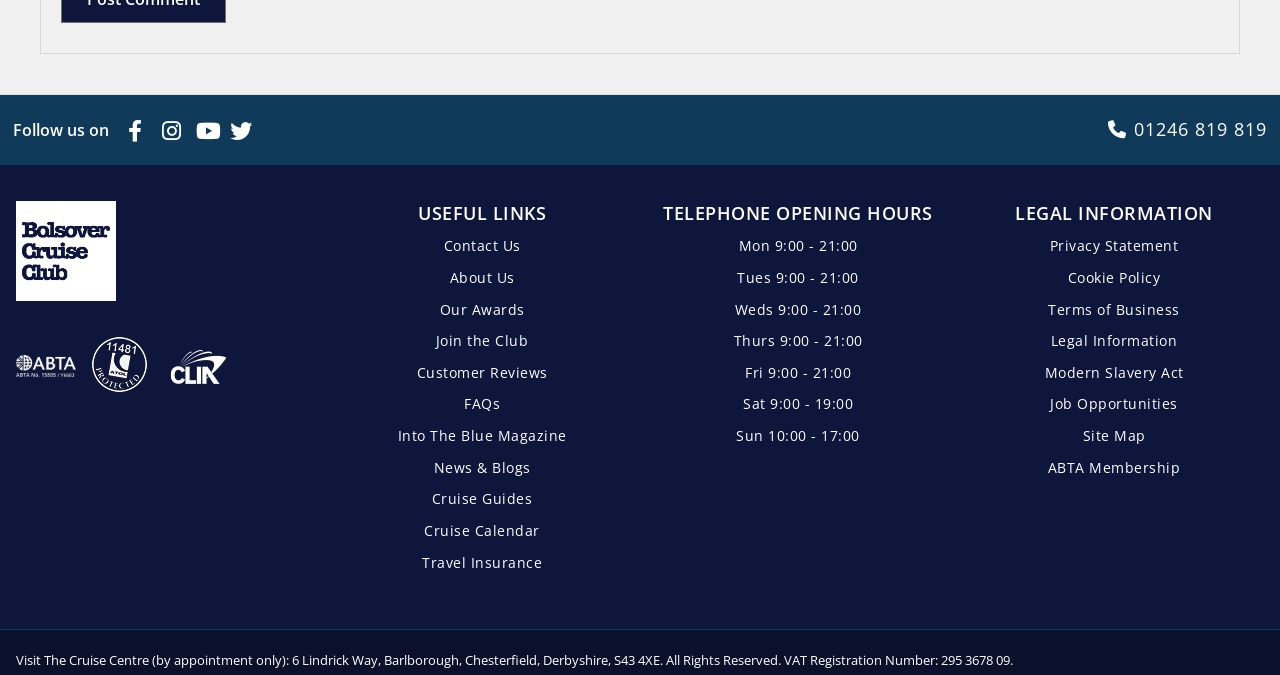Find and specify the bounding box coordinates that correspond to the clickable region for the instruction: "Go to PRODUCTS".

None